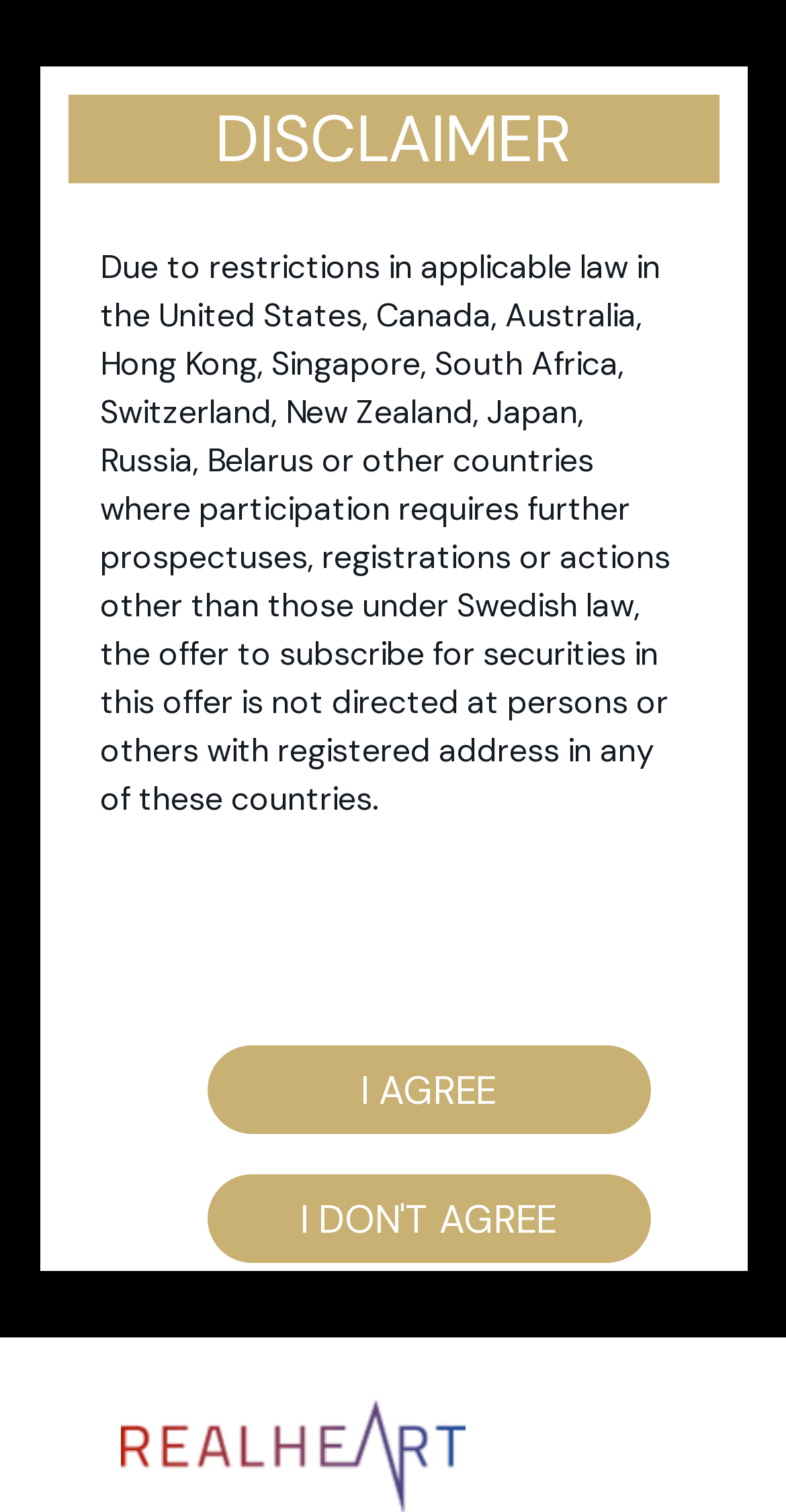Identify the bounding box coordinates for the UI element described by the following text: "English". Provide the coordinates as four float numbers between 0 and 1, in the format [left, top, right, bottom].

[0.146, 0.016, 0.177, 0.032]